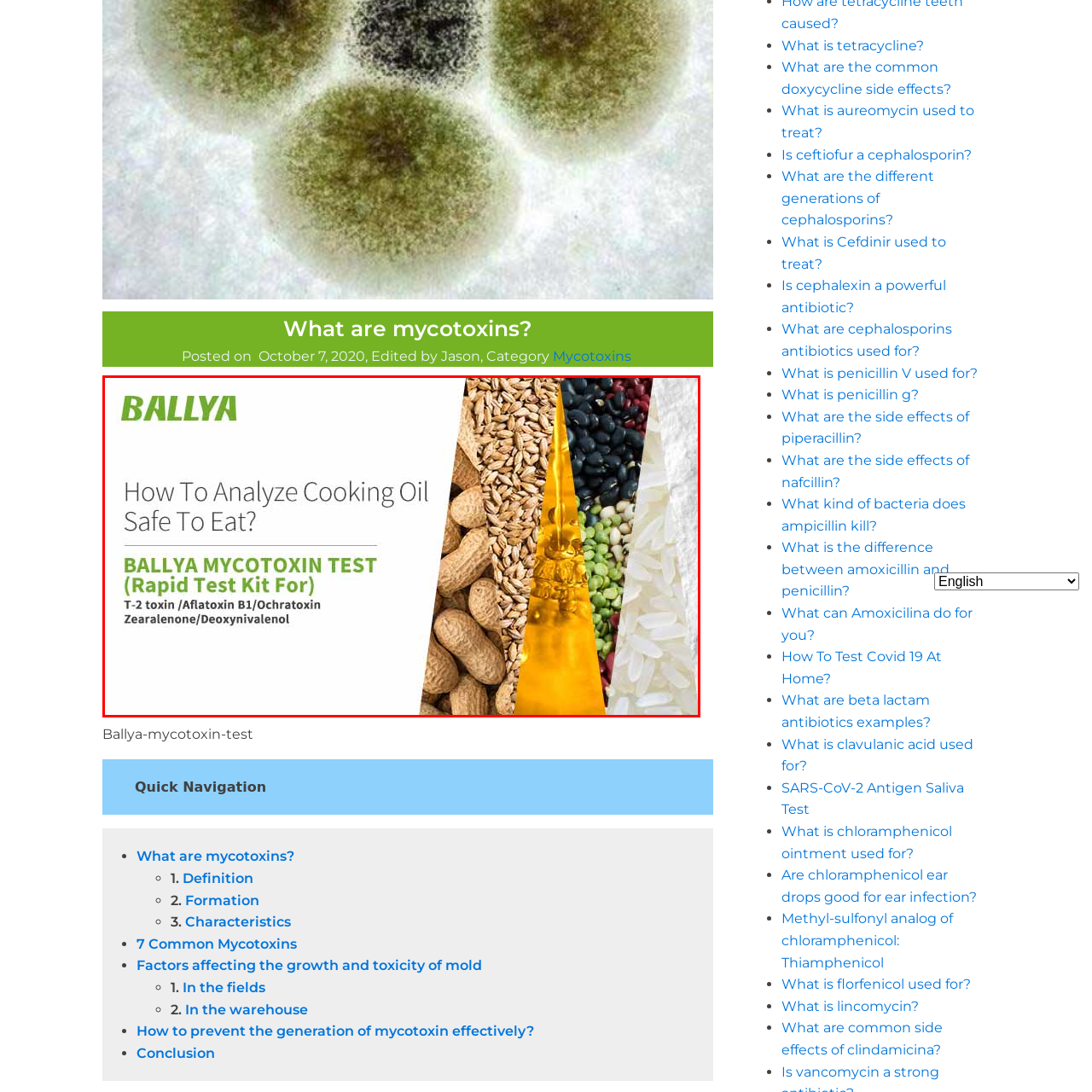Analyze the picture enclosed by the red bounding box and provide a single-word or phrase answer to this question:
What is the name of the company promoting the mycotoxin test?

BALLYA